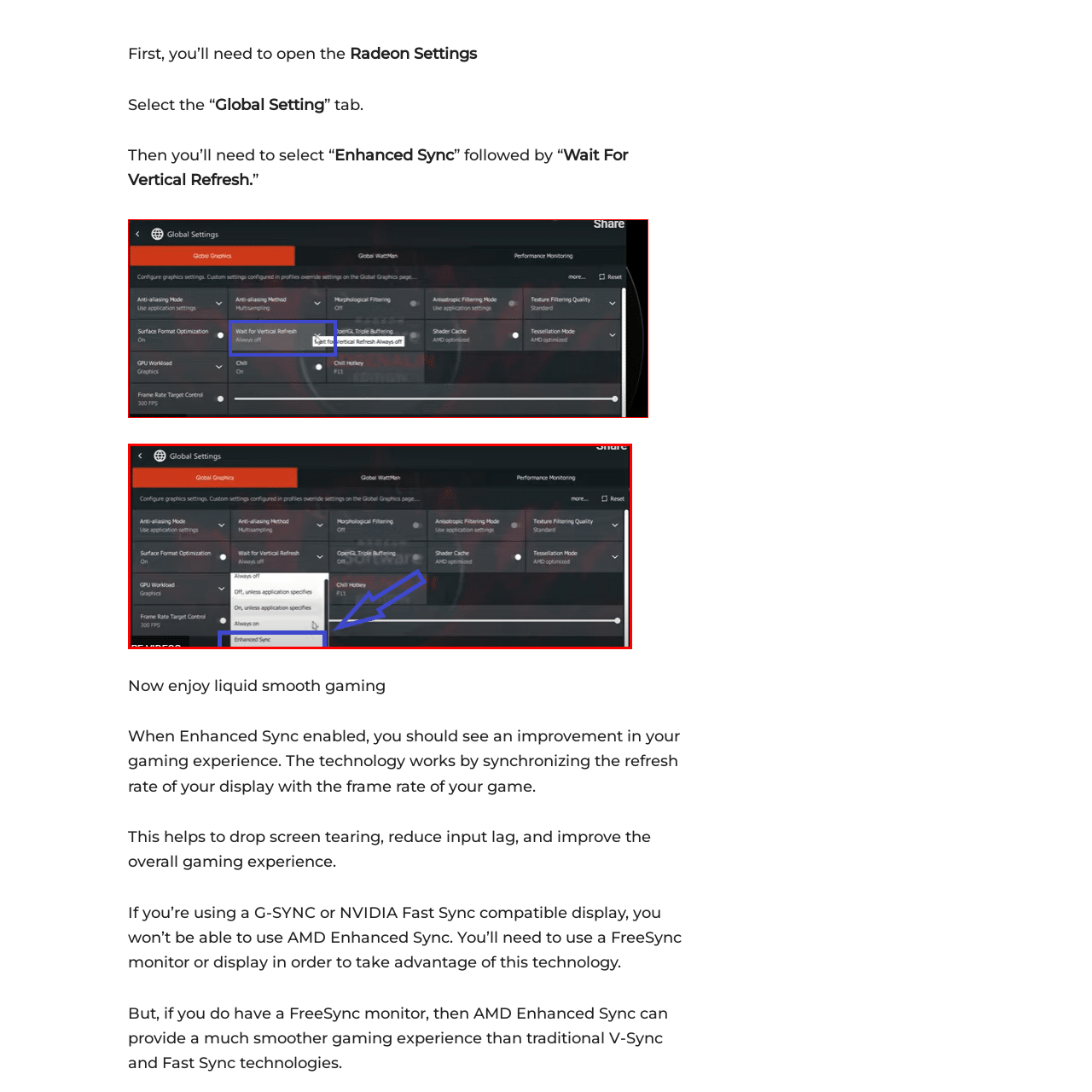Elaborate on the visual content inside the red-framed section with detailed information.

This image displays a section of the Radeon Settings interface, specifically within the "Global Graphics" tab. It features a variety of configuration options for graphics settings. A highlighted dropdown menu labeled "Enhanced Sync" is prominently displayed, with an adjacent arrow pointing to it, indicating that this option can be selected to optimize gaming performance. Below the dropdown, various settings are visible, including "Wait For Vertical Refresh" and "Anti-aliasing Method," as well as a slider for frame rate target control. The interface appears dark-themed, reflecting the aesthetic typical of gaming software, suggesting that these settings are designed to enhance the user experience in gaming environments by minimizing issues like screen tearing and input lag when Enhanced Sync is enabled. Overall, this image serves as a visual guide for gamers looking to optimize their graphics performance through the Radeon software.